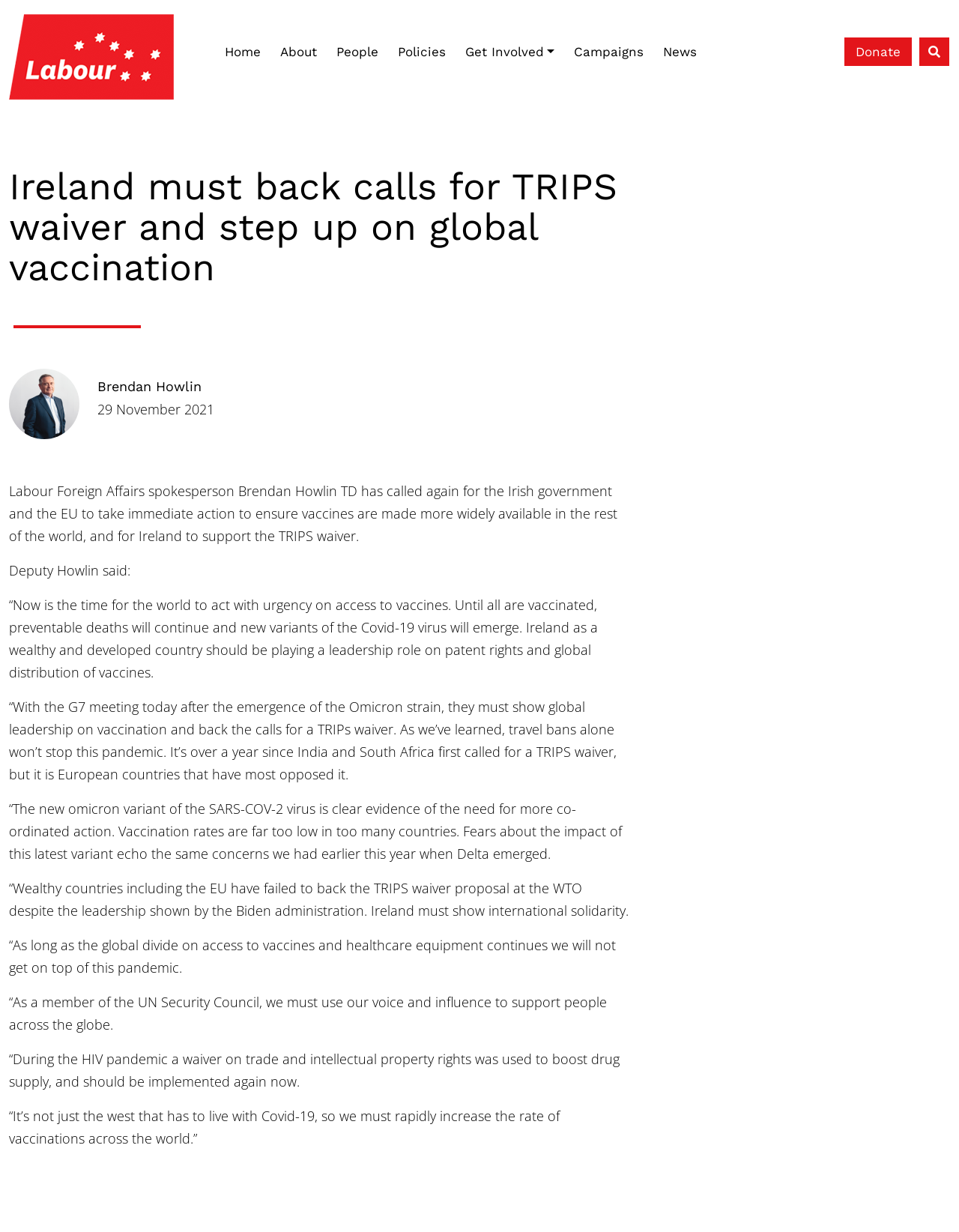Analyze the image and deliver a detailed answer to the question: What is the purpose of the TRIPS waiver?

I found the answer by looking at the text content of the webpage, specifically the sentence 'During the HIV pandemic a waiver on trade and intellectual property rights was used to boost drug supply, and should be implemented again now.' which mentions the purpose of the TRIPS waiver.